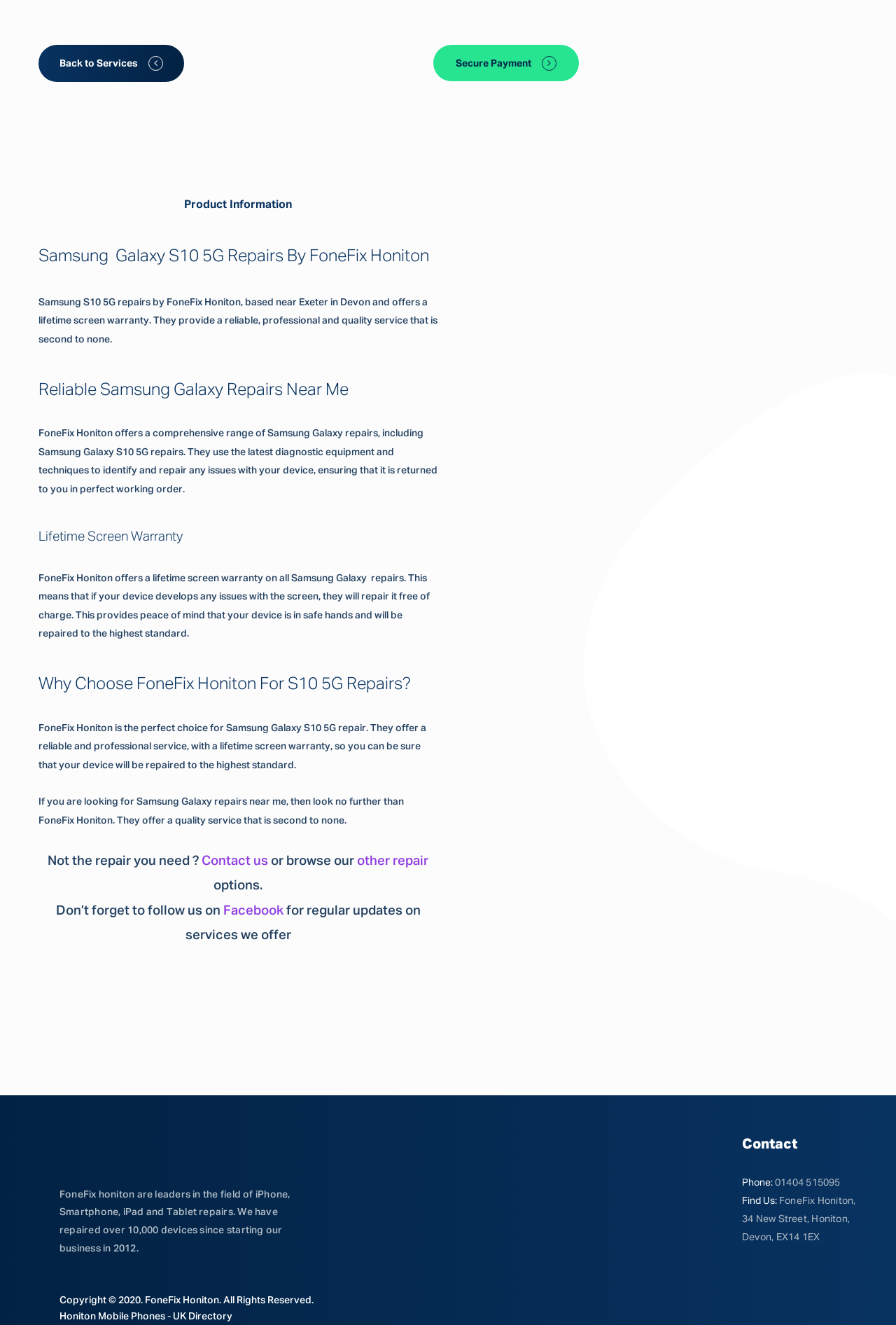Determine the bounding box coordinates of the UI element described by: "FOR DIGITAL SUBSCRIPTION".

None